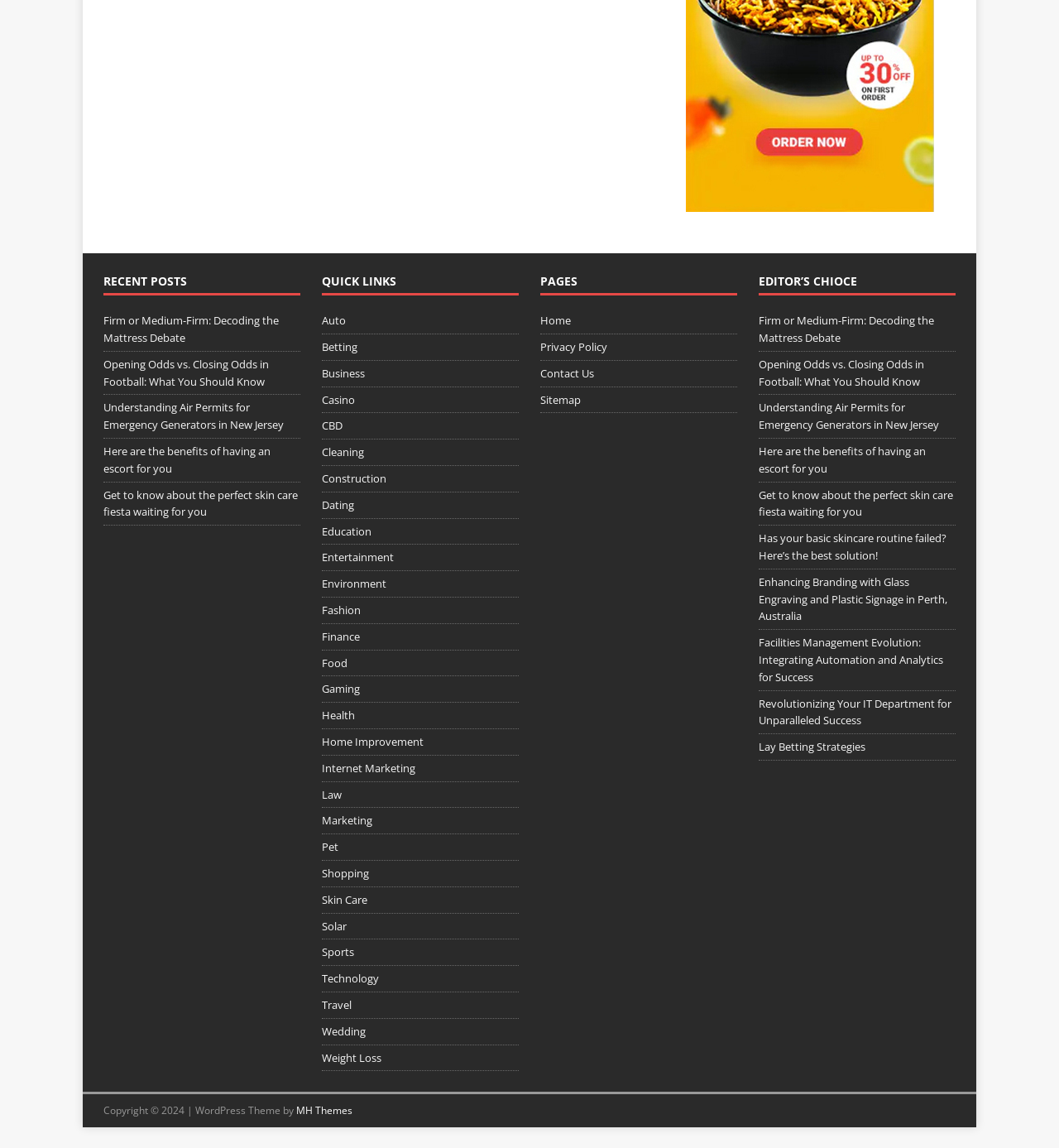Provide the bounding box coordinates for the UI element that is described by this text: "Weight Loss". The coordinates should be in the form of four float numbers between 0 and 1: [left, top, right, bottom].

[0.304, 0.91, 0.49, 0.933]